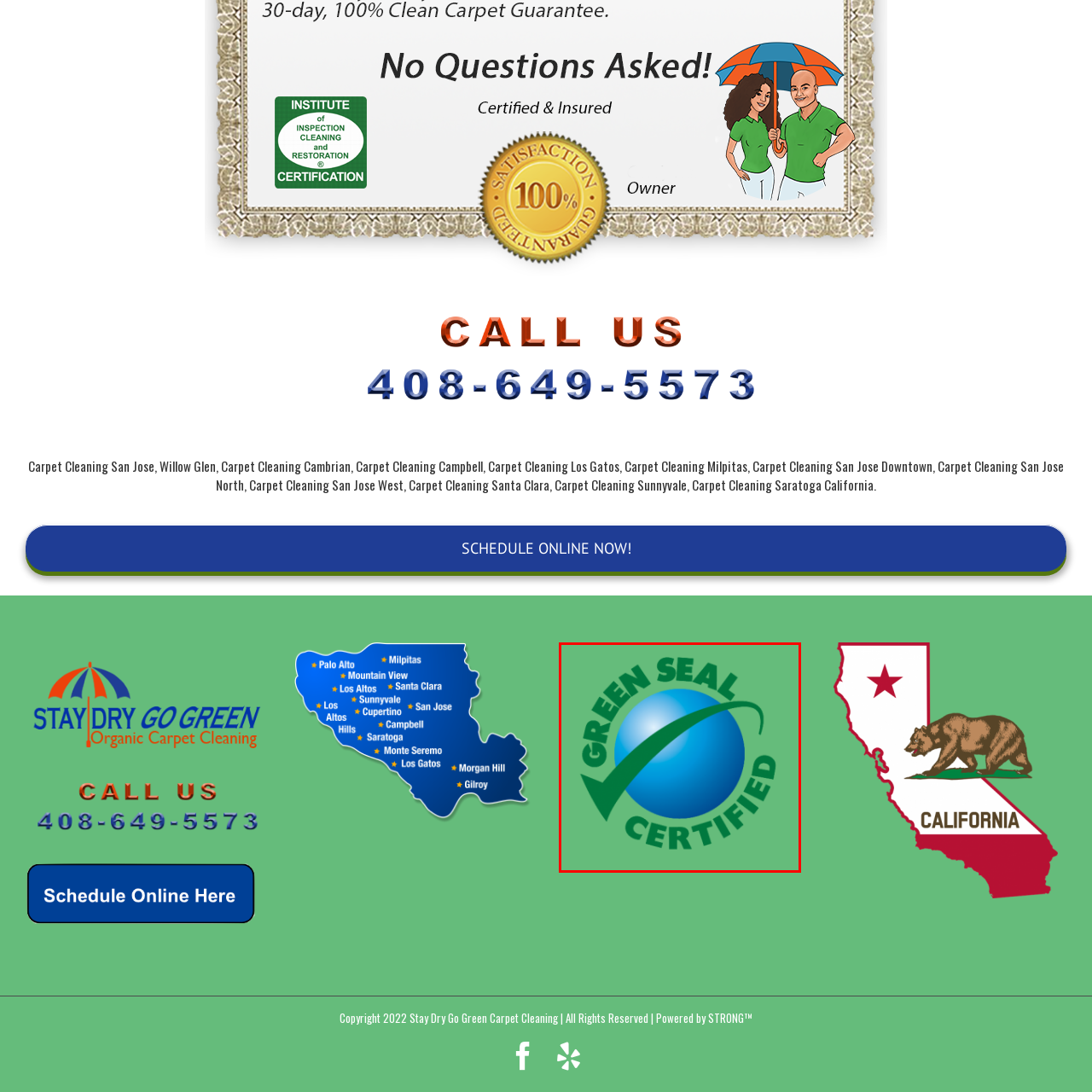Pay special attention to the segment of the image inside the red box and offer a detailed answer to the question that follows, based on what you see: What does the green checkmark signify?

The green checkmark signifies environmental responsibility because the caption states that it 'signifies environmental responsibility'.